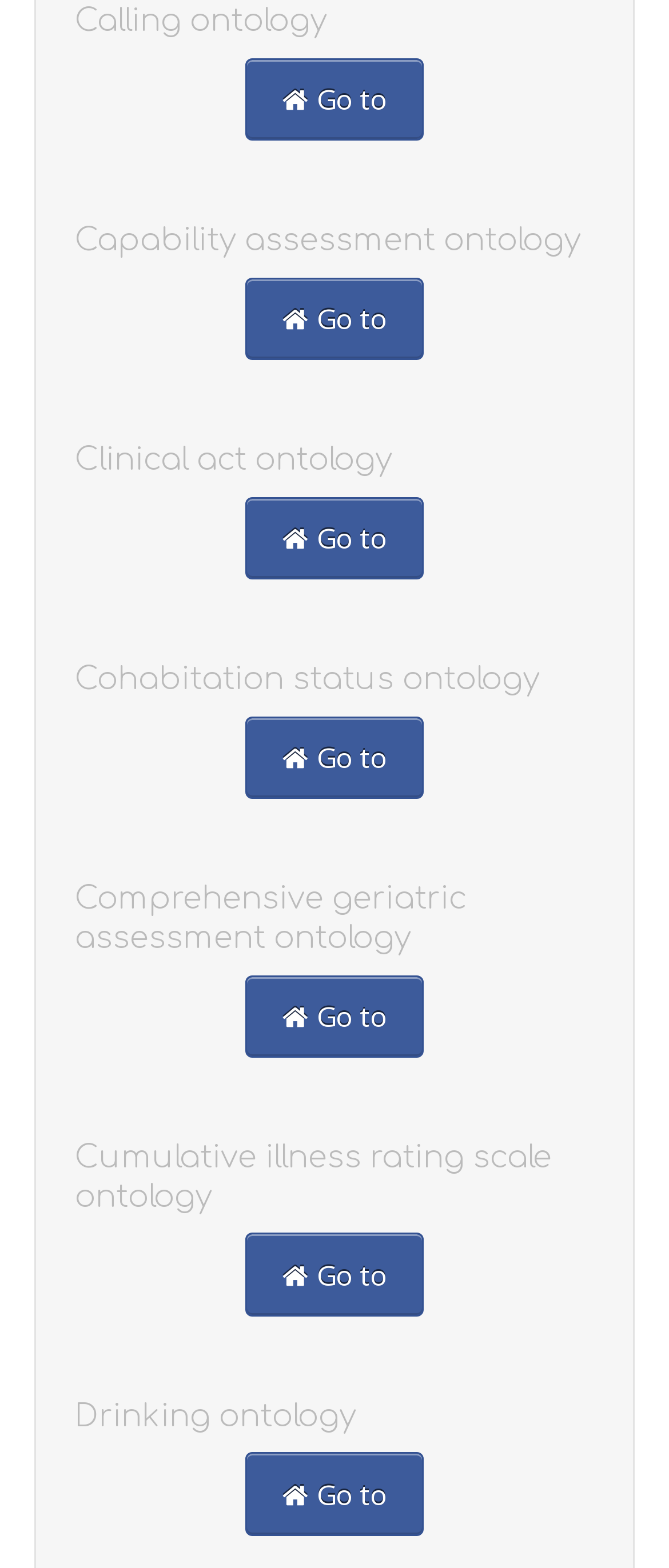Respond to the question below with a single word or phrase:
How many ontology headings are there?

9